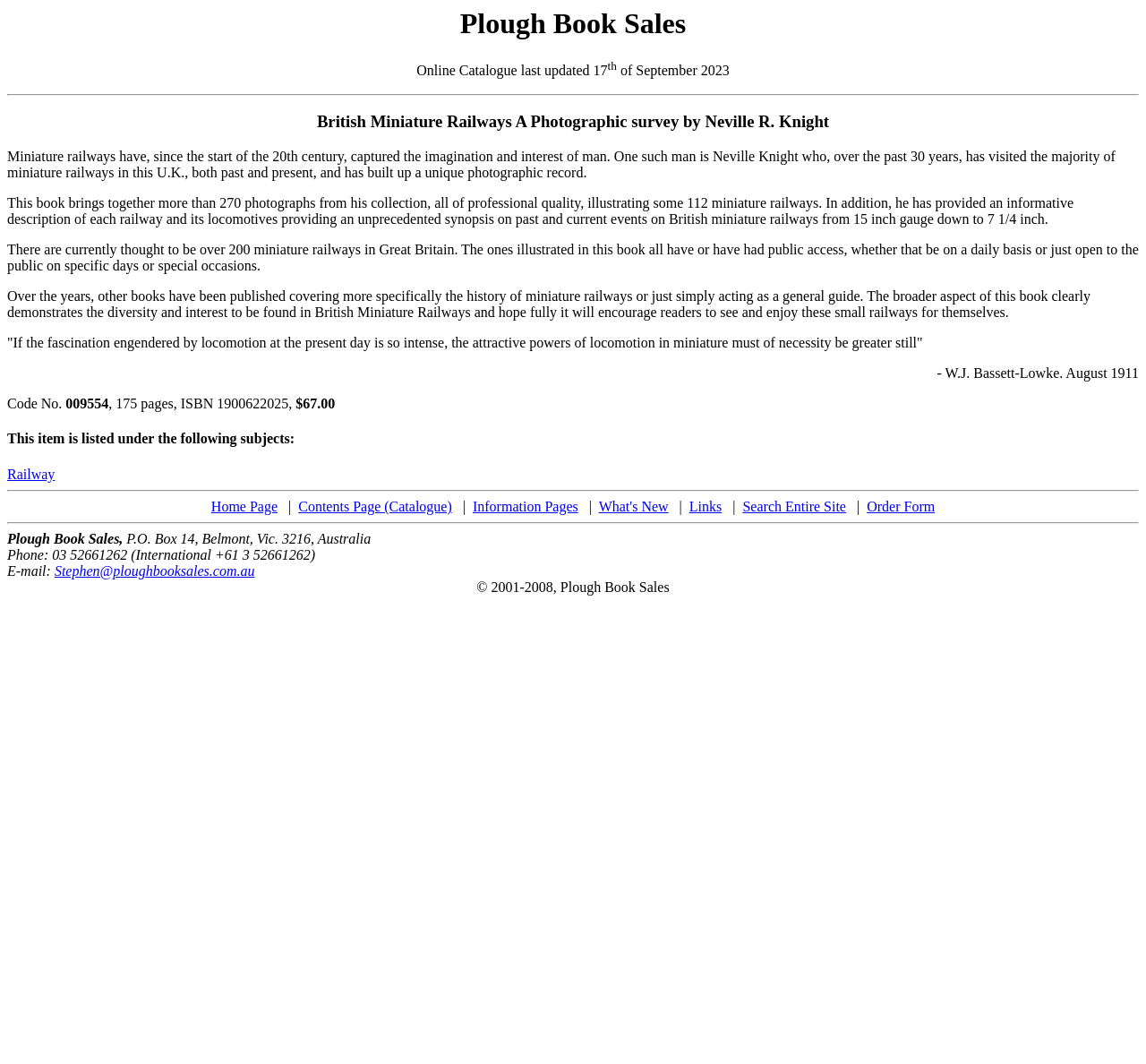Refer to the image and provide a thorough answer to this question:
What is the price of the book?

I found the answer by looking at the text '$67.00' which is located near the middle of the webpage, describing the book details.